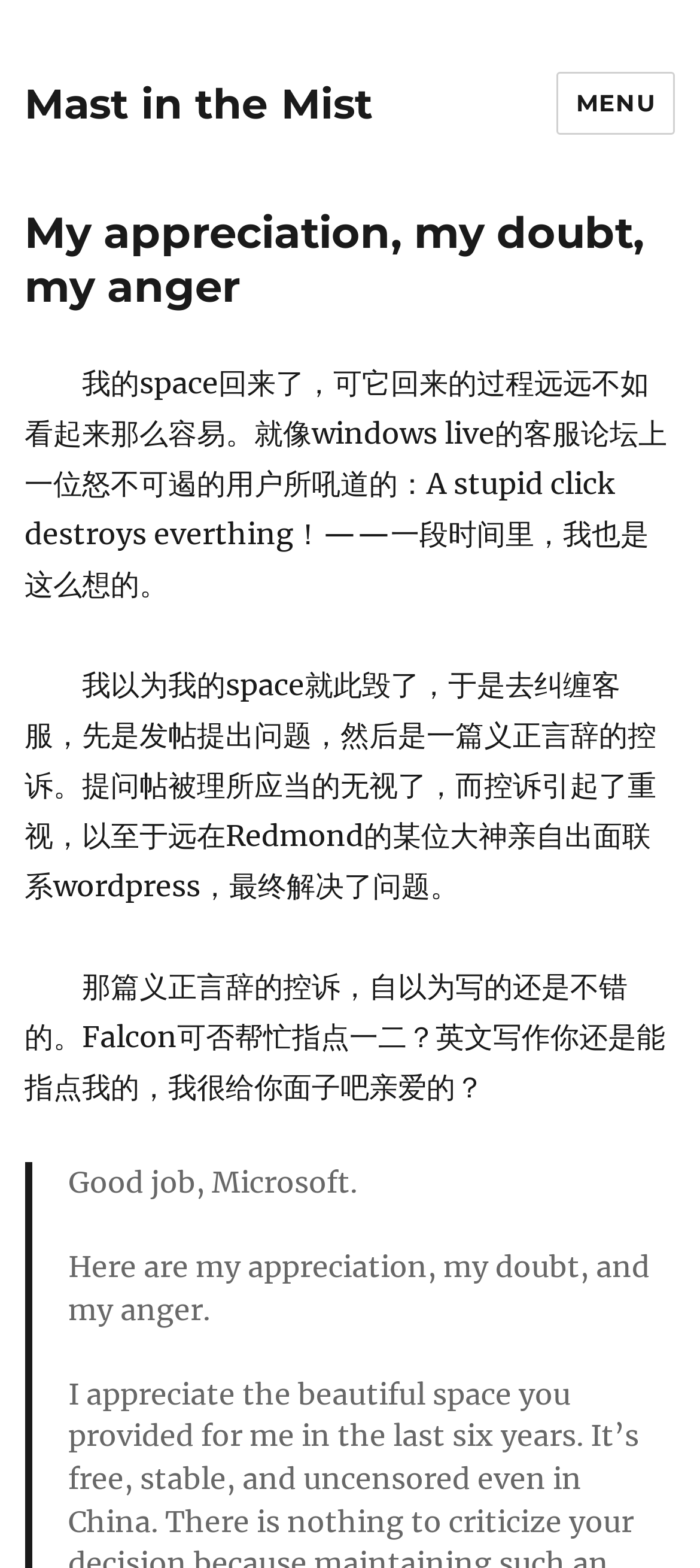Can you find the bounding box coordinates for the UI element given this description: "Menu"? Provide the coordinates as four float numbers between 0 and 1: [left, top, right, bottom].

[0.795, 0.046, 0.965, 0.086]